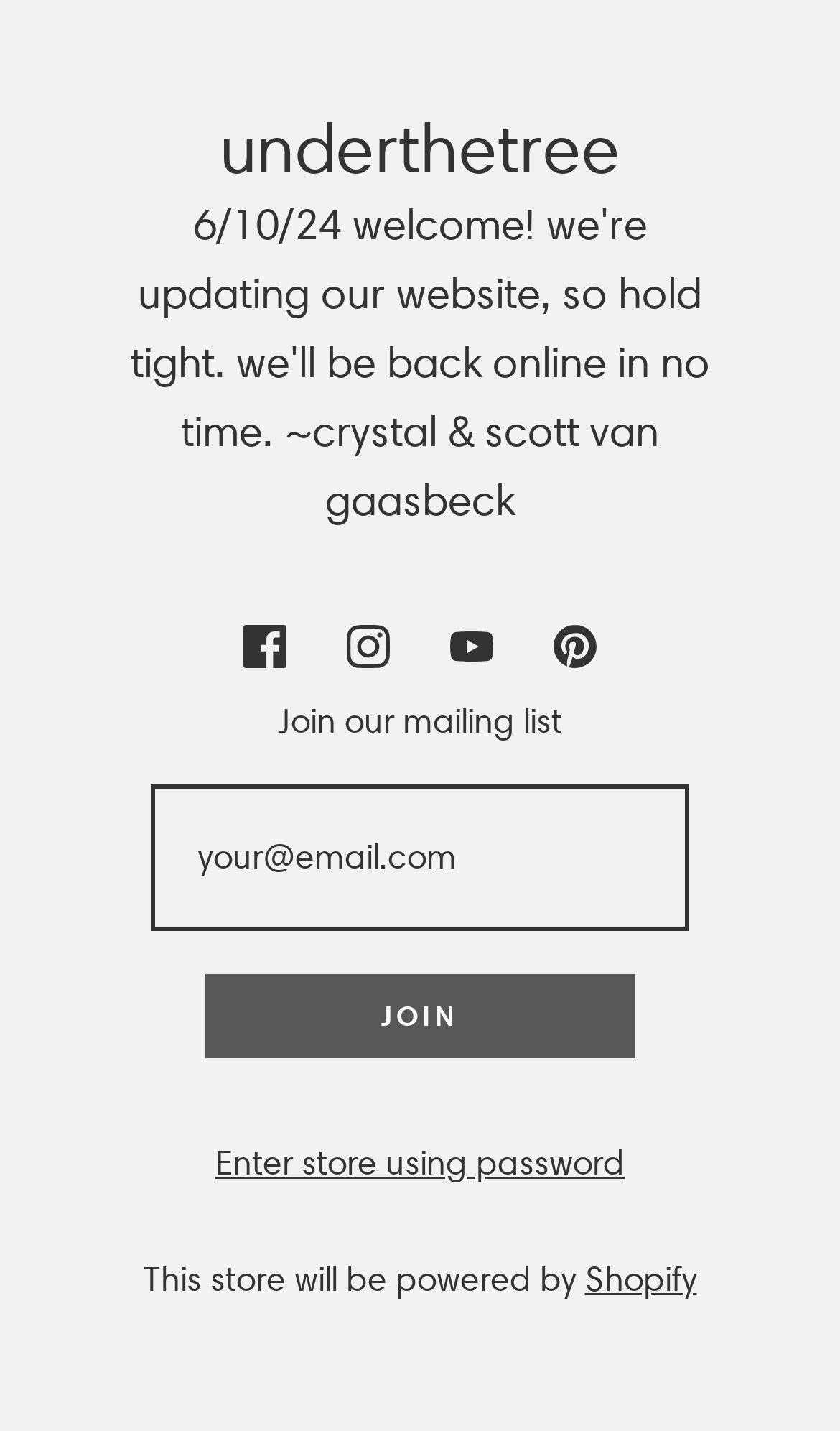What is the button below the textbox for?
Give a single word or phrase as your answer by examining the image.

Join